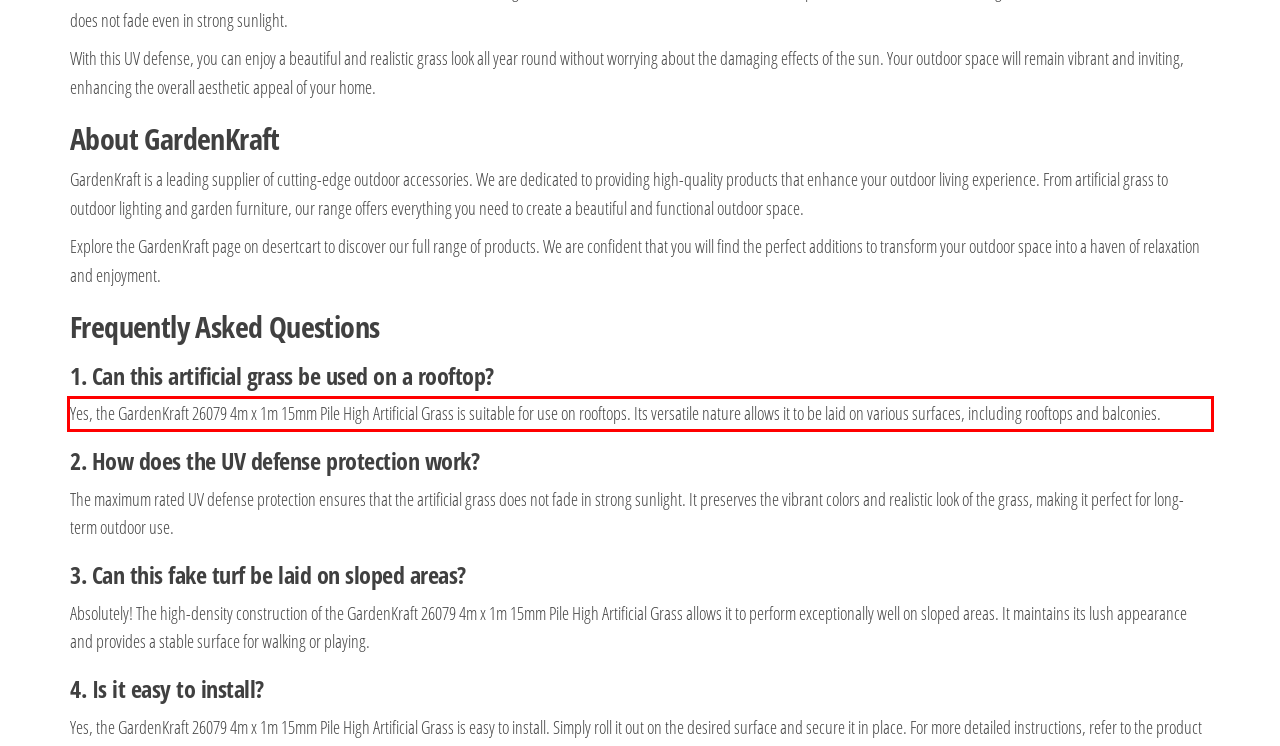Please examine the webpage screenshot containing a red bounding box and use OCR to recognize and output the text inside the red bounding box.

Yes, the GardenKraft 26079 4m x 1m 15mm Pile High Artificial Grass is suitable for use on rooftops. Its versatile nature allows it to be laid on various surfaces, including rooftops and balconies.